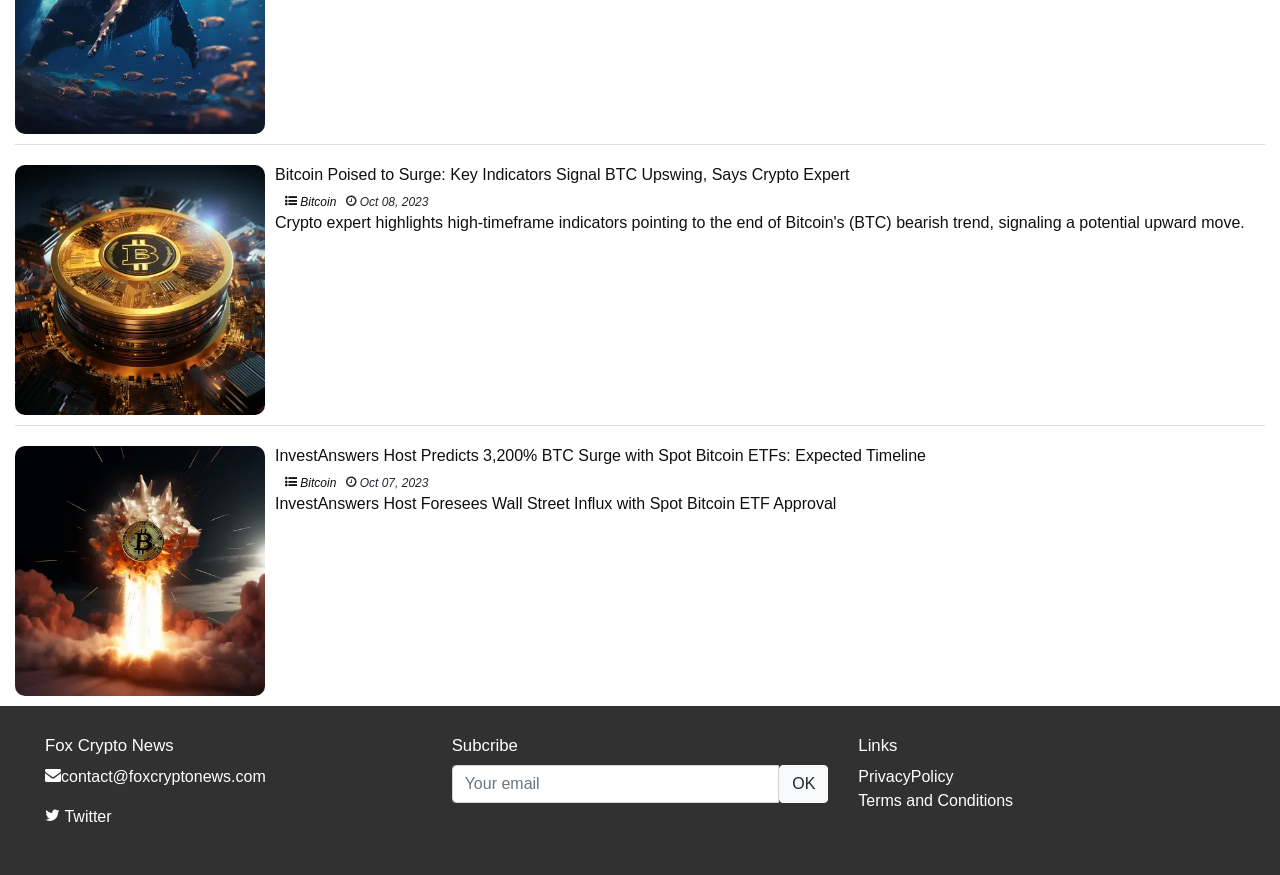Please locate the bounding box coordinates of the element that should be clicked to complete the given instruction: "Contact Fox Crypto News".

[0.035, 0.877, 0.208, 0.897]